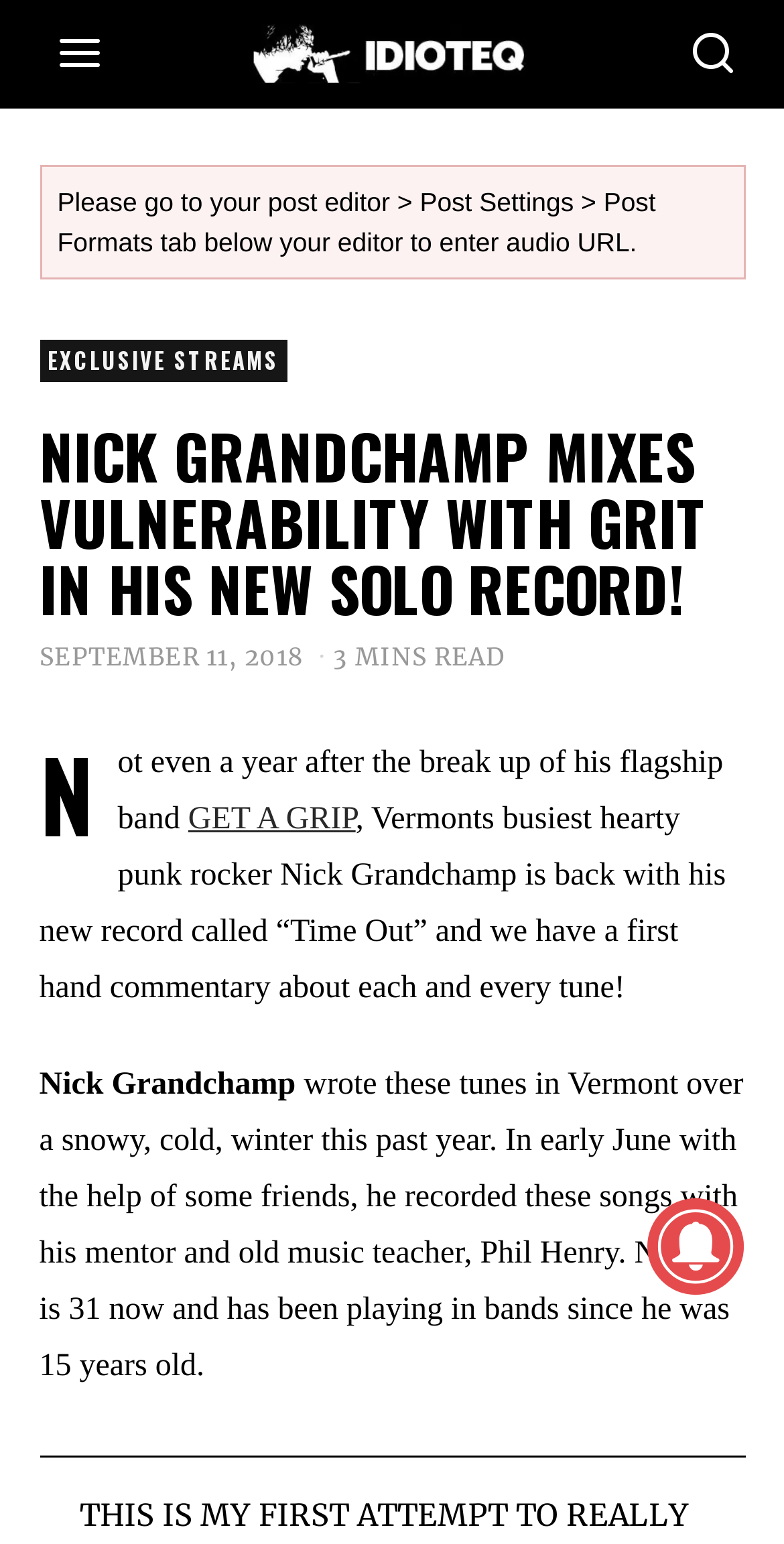Answer the question using only a single word or phrase: 
How old is Nick Grandchamp now?

31